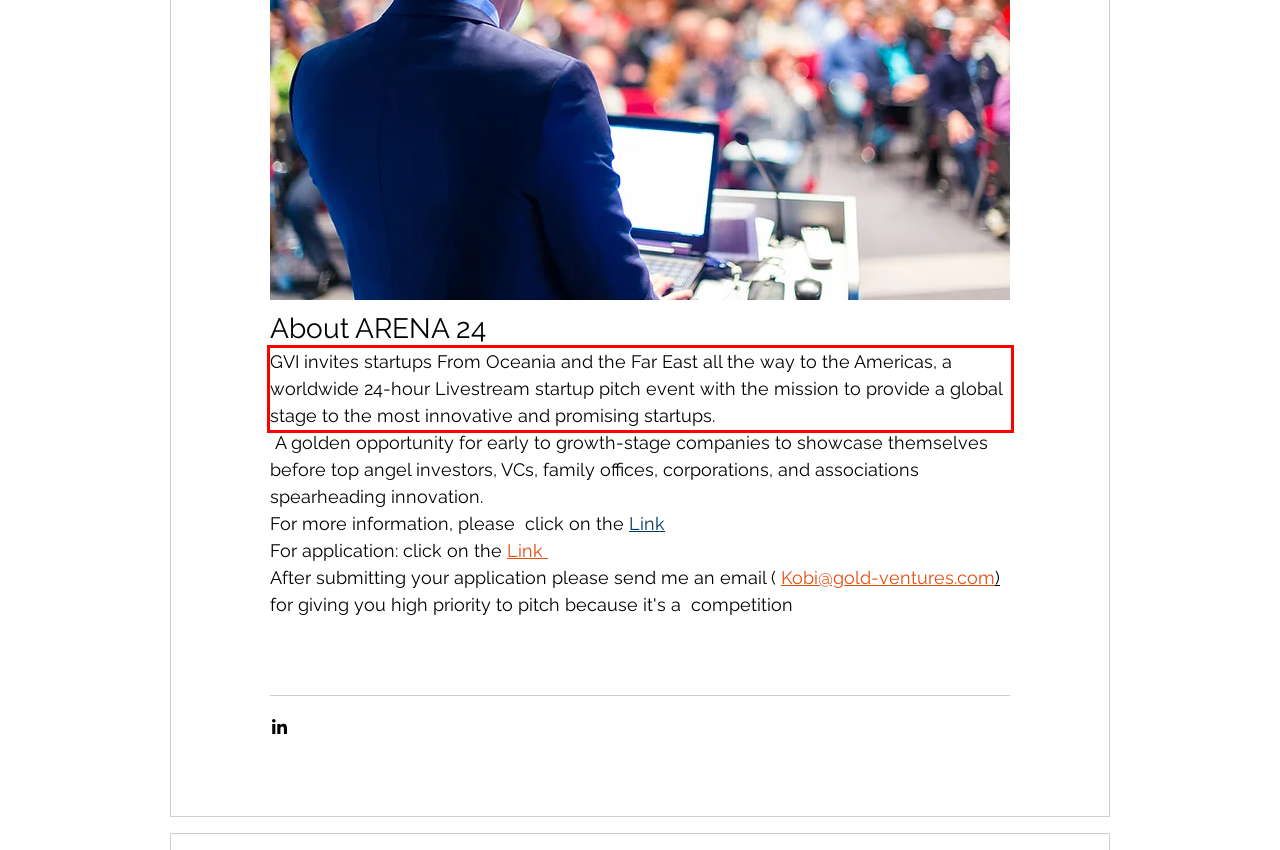You have a screenshot of a webpage, and there is a red bounding box around a UI element. Utilize OCR to extract the text within this red bounding box.

GVI invites startups From Oceania and the Far East all the way to the Americas, a worldwide 24-hour Livestream startup pitch event with the mission to provide a global stage to the most innovative and promising startups.